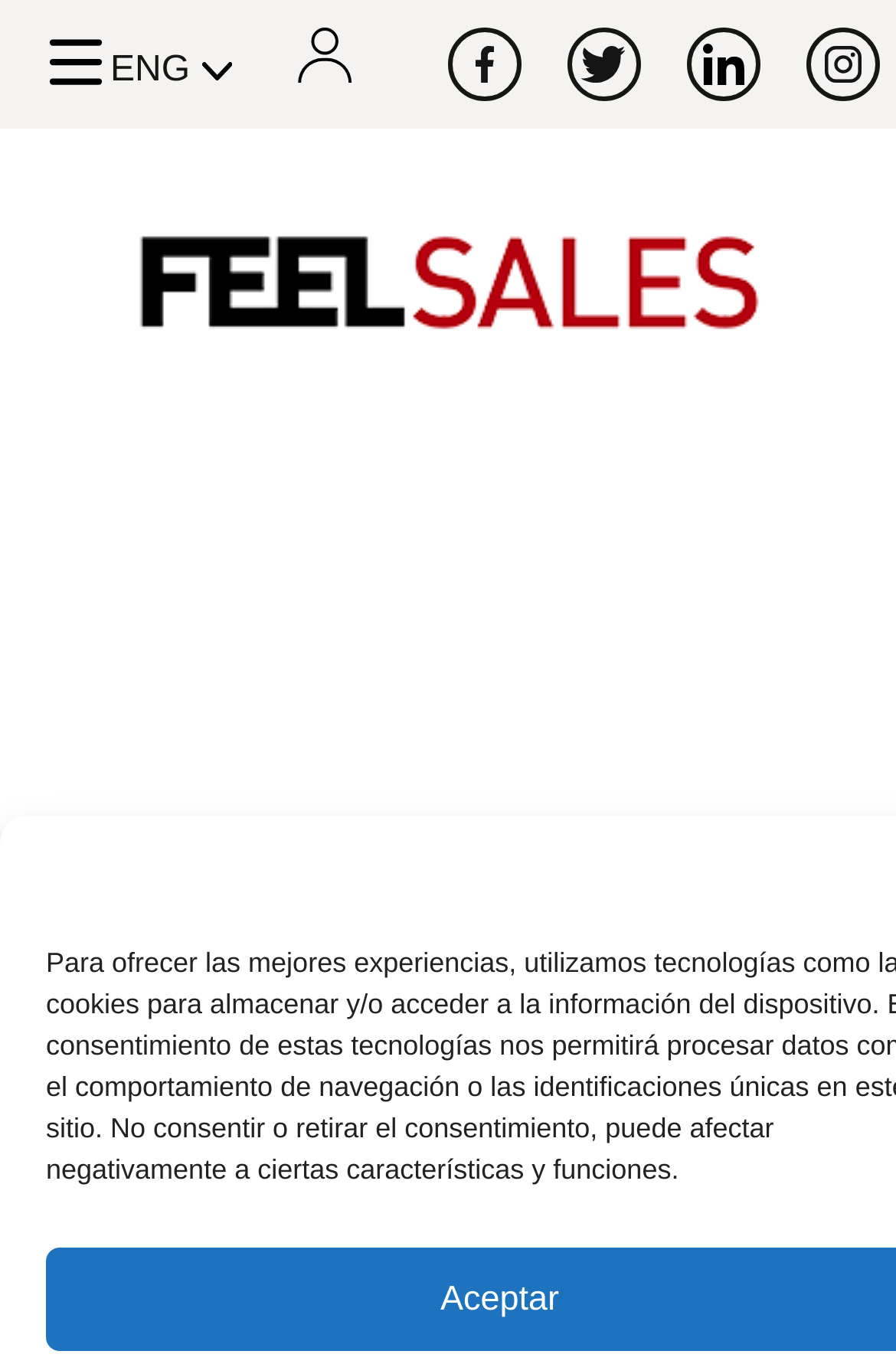Given the webpage screenshot and the description, determine the bounding box coordinates (top-left x, top-left y, bottom-right x, bottom-right y) that define the location of the UI element matching this description: alt="Feel Sales"

[0.147, 0.148, 0.853, 0.266]